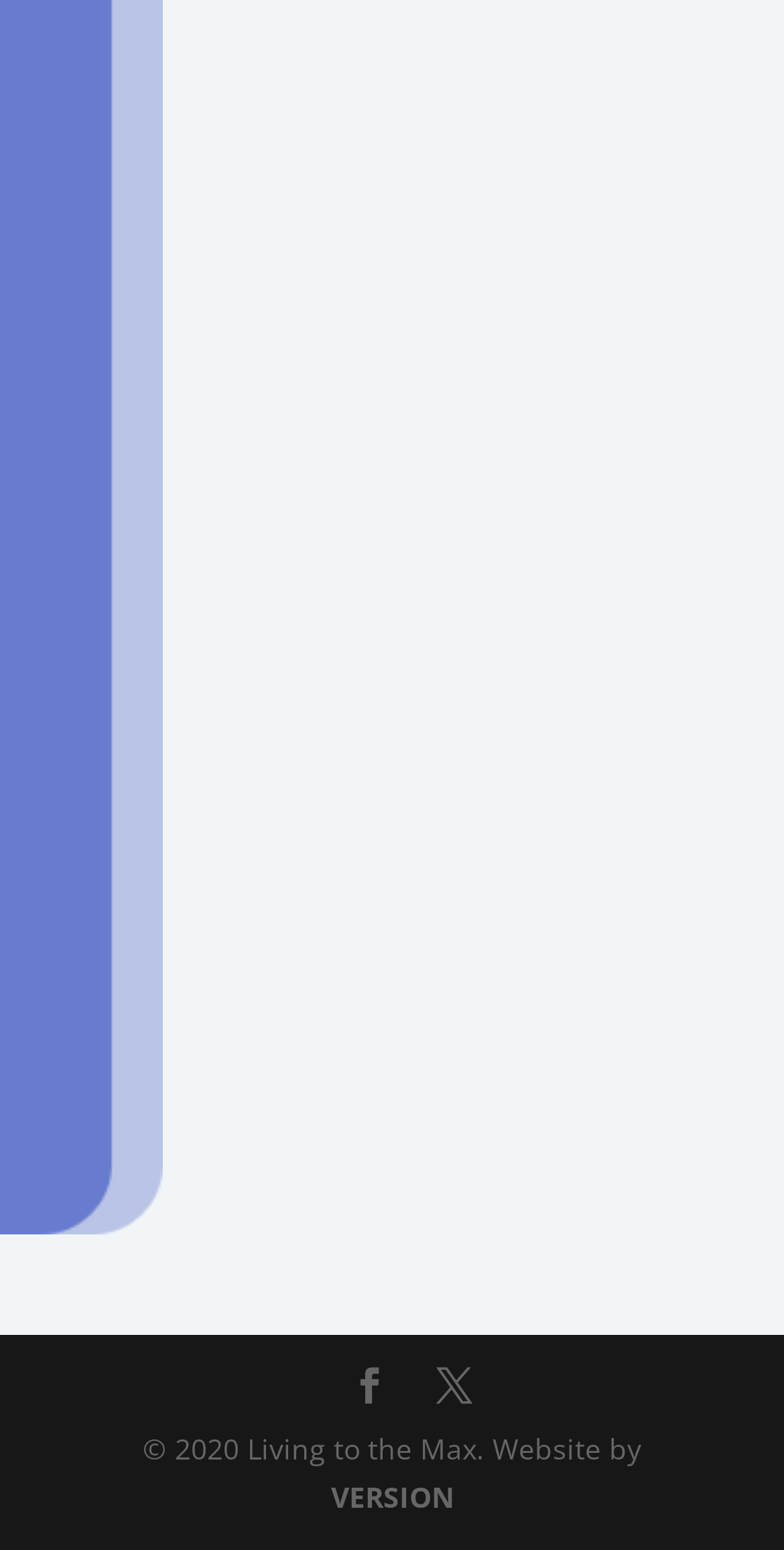How many text boxes are available for input?
Using the image, answer in one word or phrase.

4